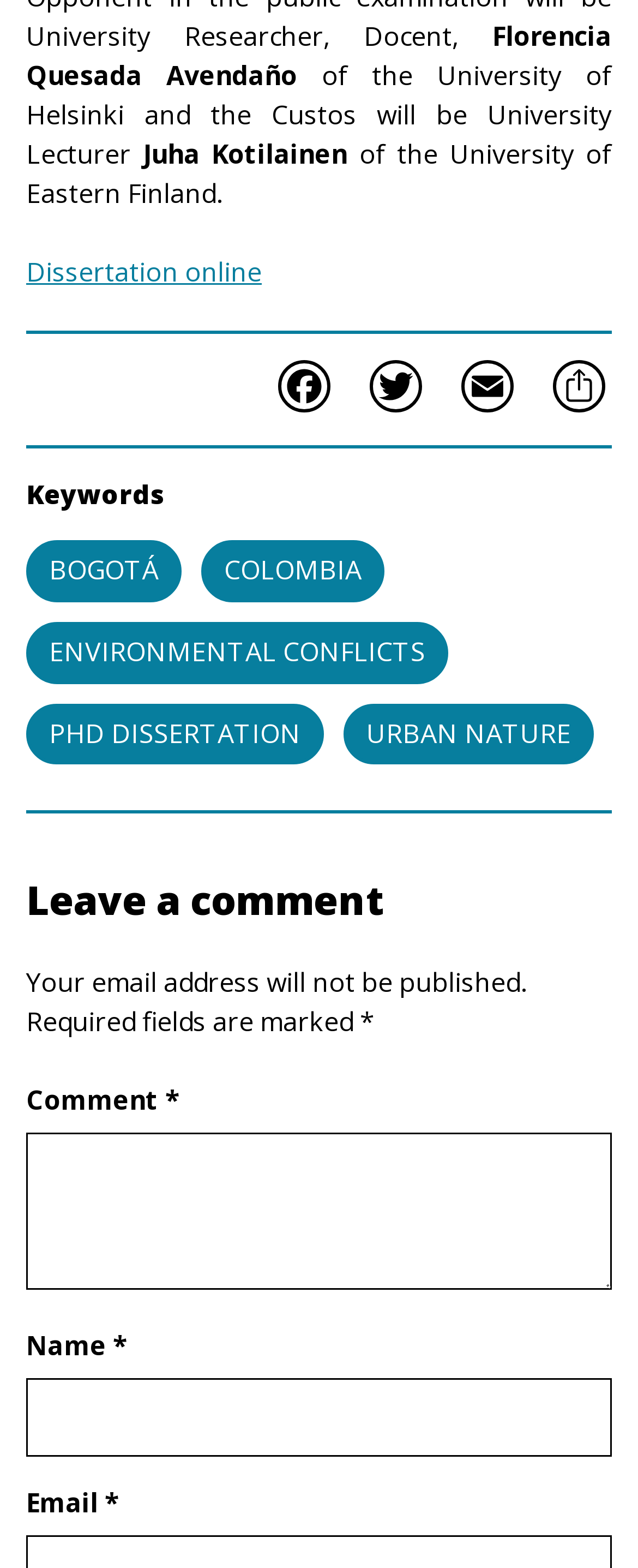Find the bounding box coordinates of the element you need to click on to perform this action: 'Click on the 'BOGOTÁ' keyword'. The coordinates should be represented by four float values between 0 and 1, in the format [left, top, right, bottom].

[0.041, 0.345, 0.285, 0.384]